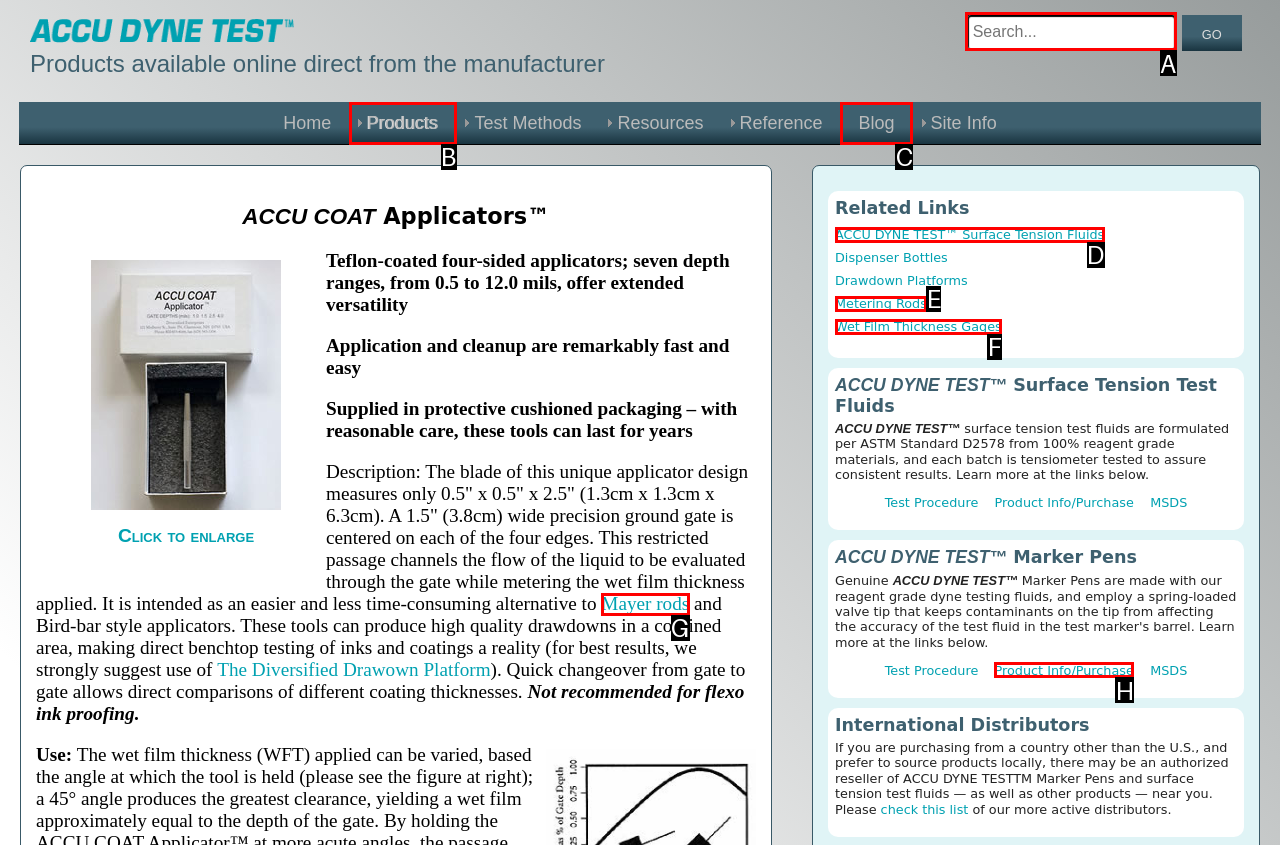Which HTML element should be clicked to complete the task: Search for products? Answer with the letter of the corresponding option.

A